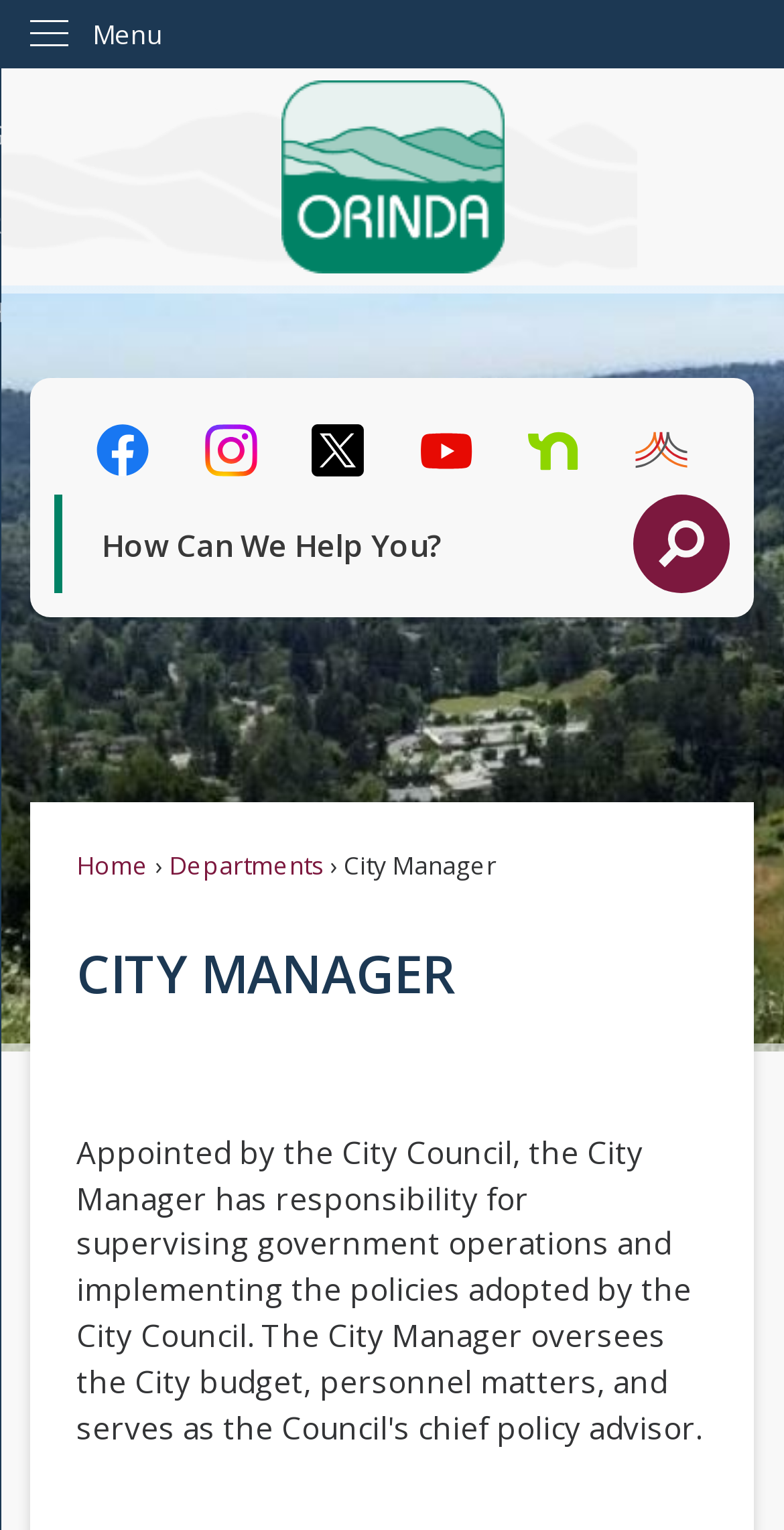Given the description Skip to Main Content, predict the bounding box coordinates of the UI element. Ensure the coordinates are in the format (top-left x, top-left y, bottom-right x, bottom-right y) and all values are between 0 and 1.

[0.0, 0.0, 0.044, 0.023]